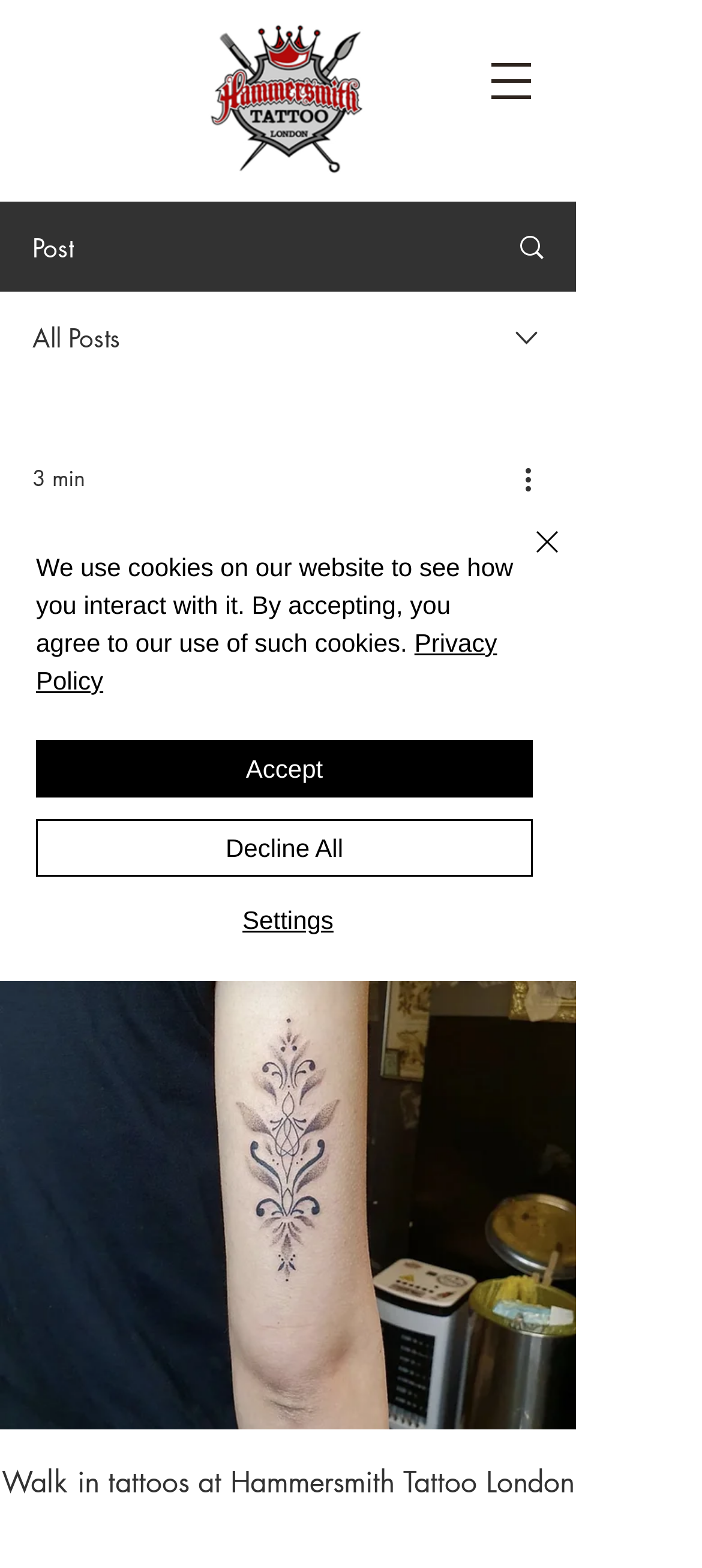Determine the bounding box coordinates for the area you should click to complete the following instruction: "Visit Hammersmith Tattoo London homepage".

[0.295, 0.011, 0.526, 0.115]